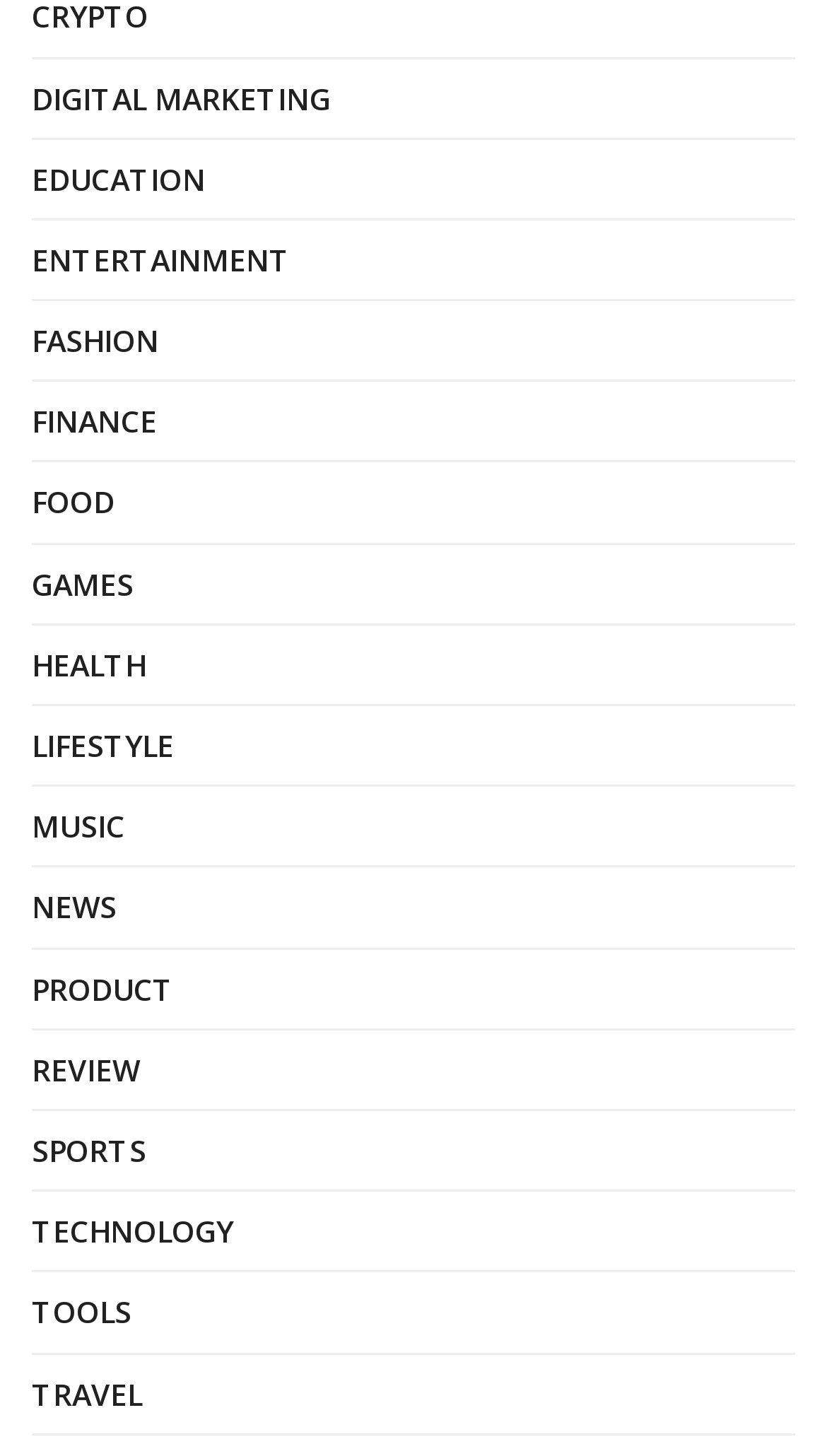How many characters are in the category 'TECHNOLOGY'?
Utilize the image to construct a detailed and well-explained answer.

I counted the number of characters in the OCR text 'TECHNOLOGY' and found that it has 10 characters: T-E-C-H-N-O-L-O-G-Y.